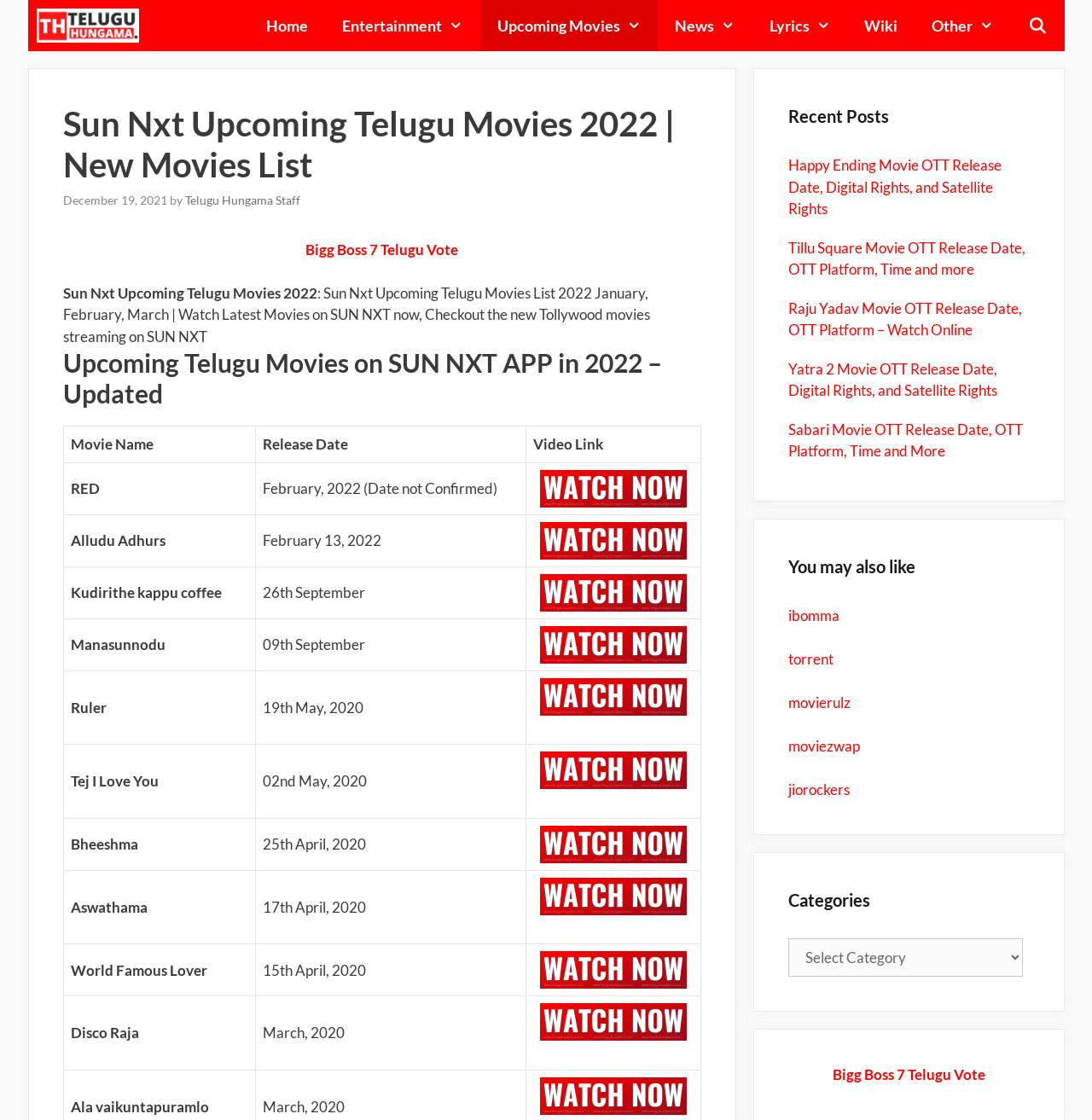Pinpoint the bounding box coordinates of the element to be clicked to execute the instruction: "Click on WATCH NOW On Sun NXT for RED".

[0.488, 0.42, 0.635, 0.453]